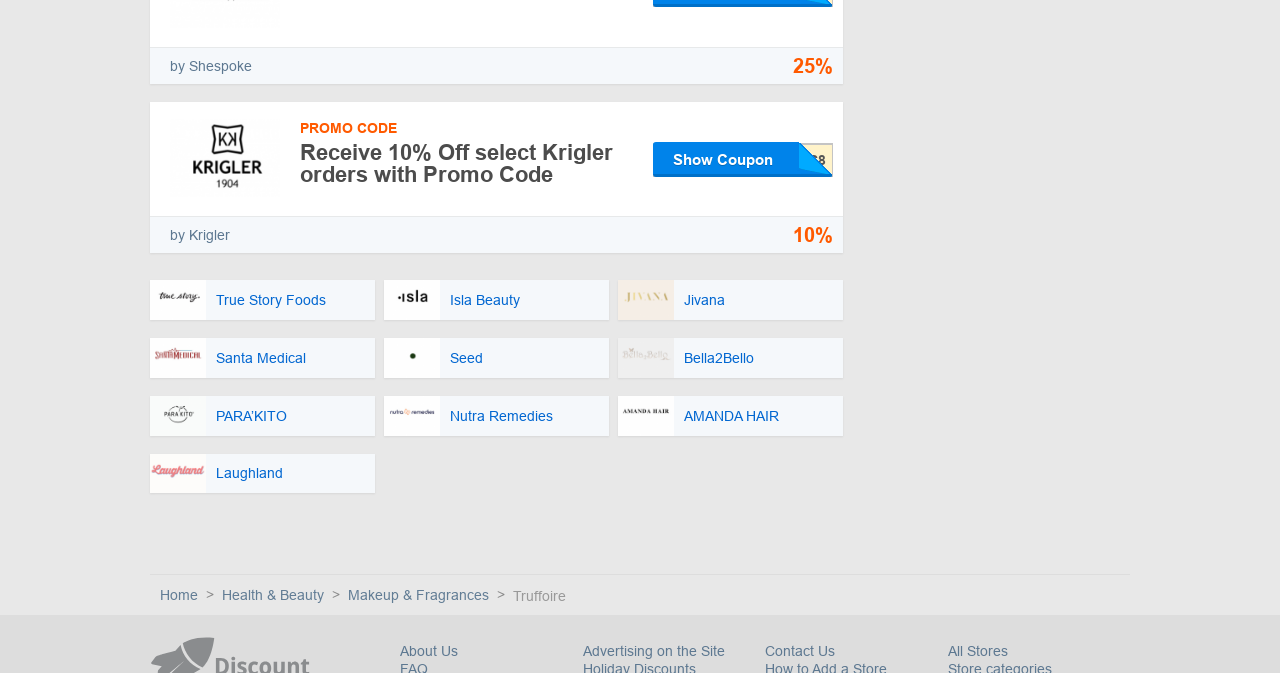Please specify the bounding box coordinates for the clickable region that will help you carry out the instruction: "Visit the 'About Us' page".

[0.313, 0.955, 0.358, 0.979]